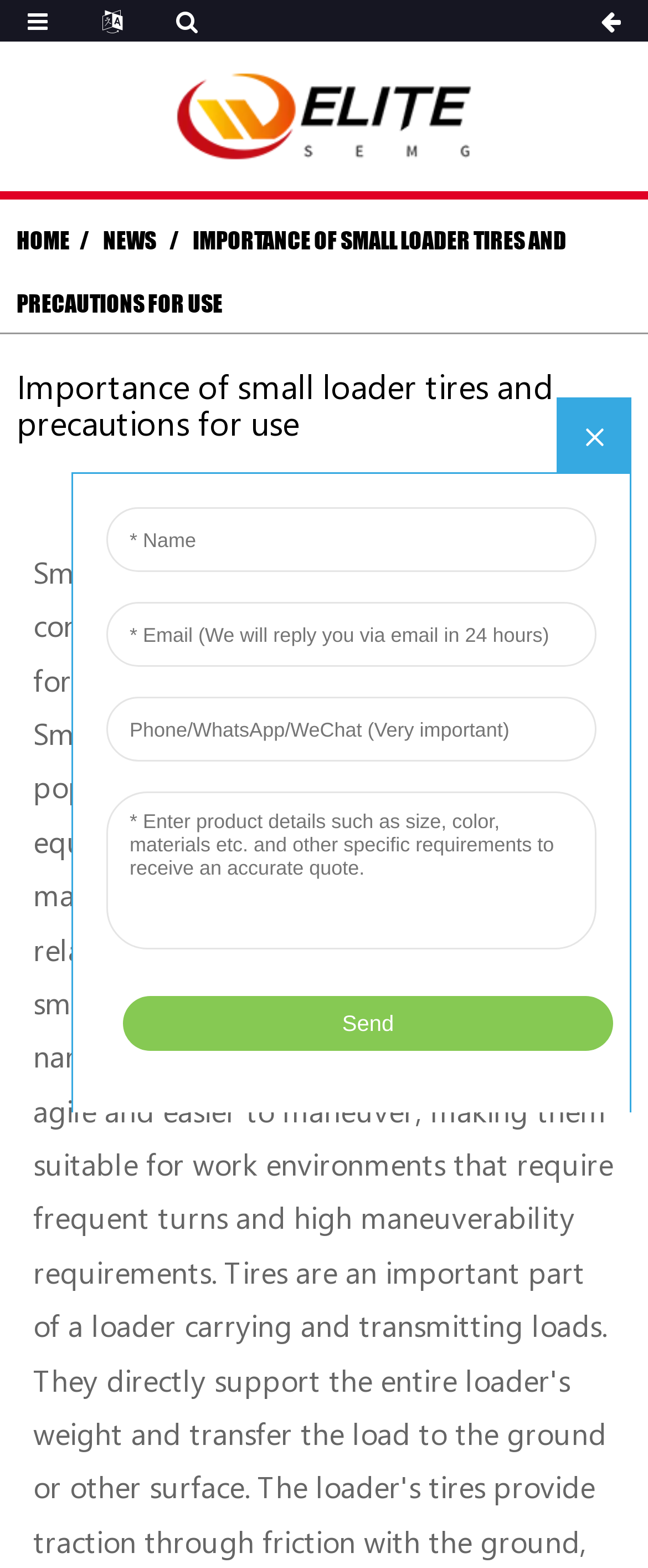What is the position of the iframe on the webpage?
Please answer using one word or phrase, based on the screenshot.

below the heading